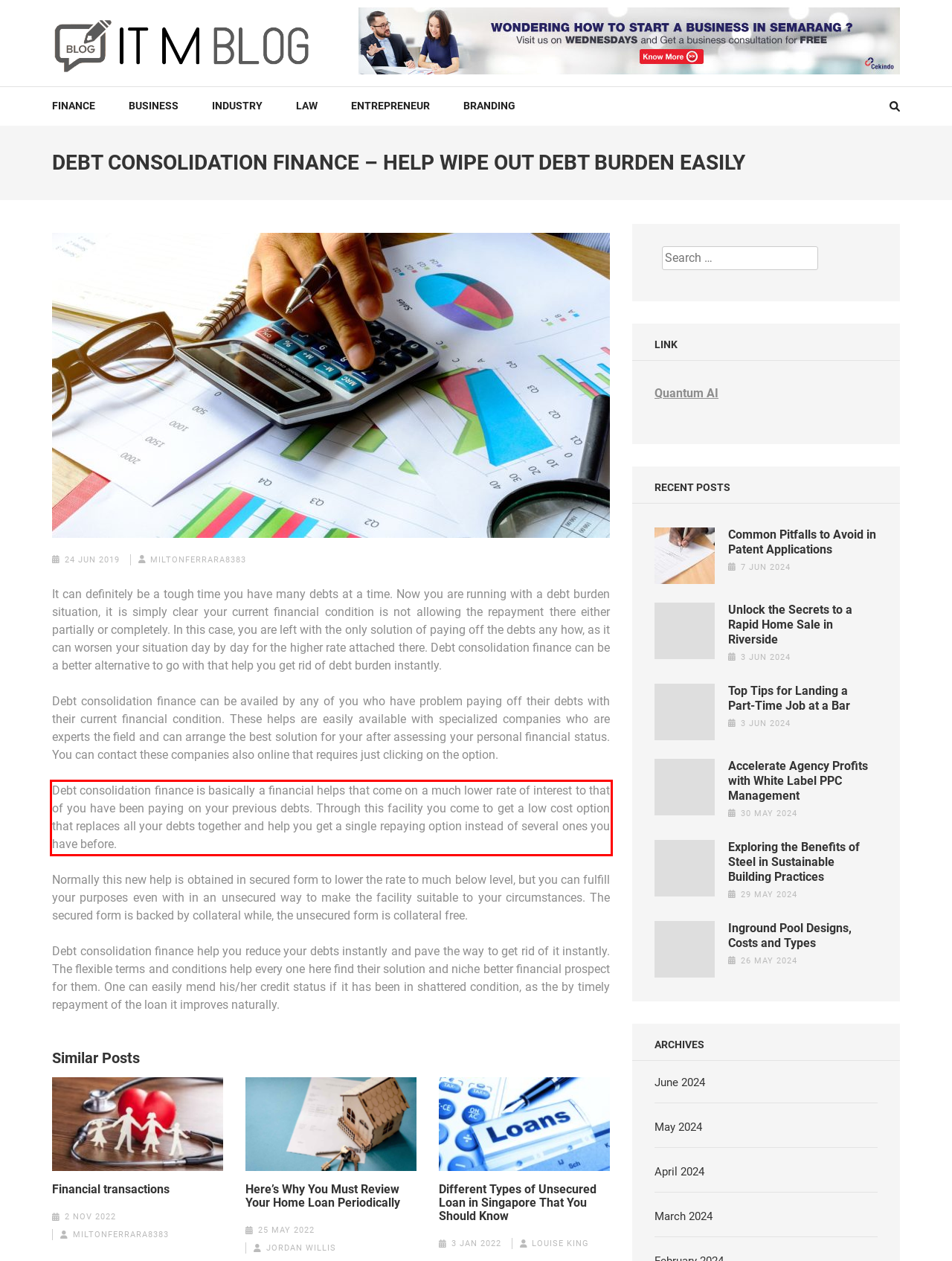Identify the text inside the red bounding box in the provided webpage screenshot and transcribe it.

Debt consolidation finance is basically a financial helps that come on a much lower rate of interest to that of you have been paying on your previous debts. Through this facility you come to get a low cost option that replaces all your debts together and help you get a single repaying option instead of several ones you have before.